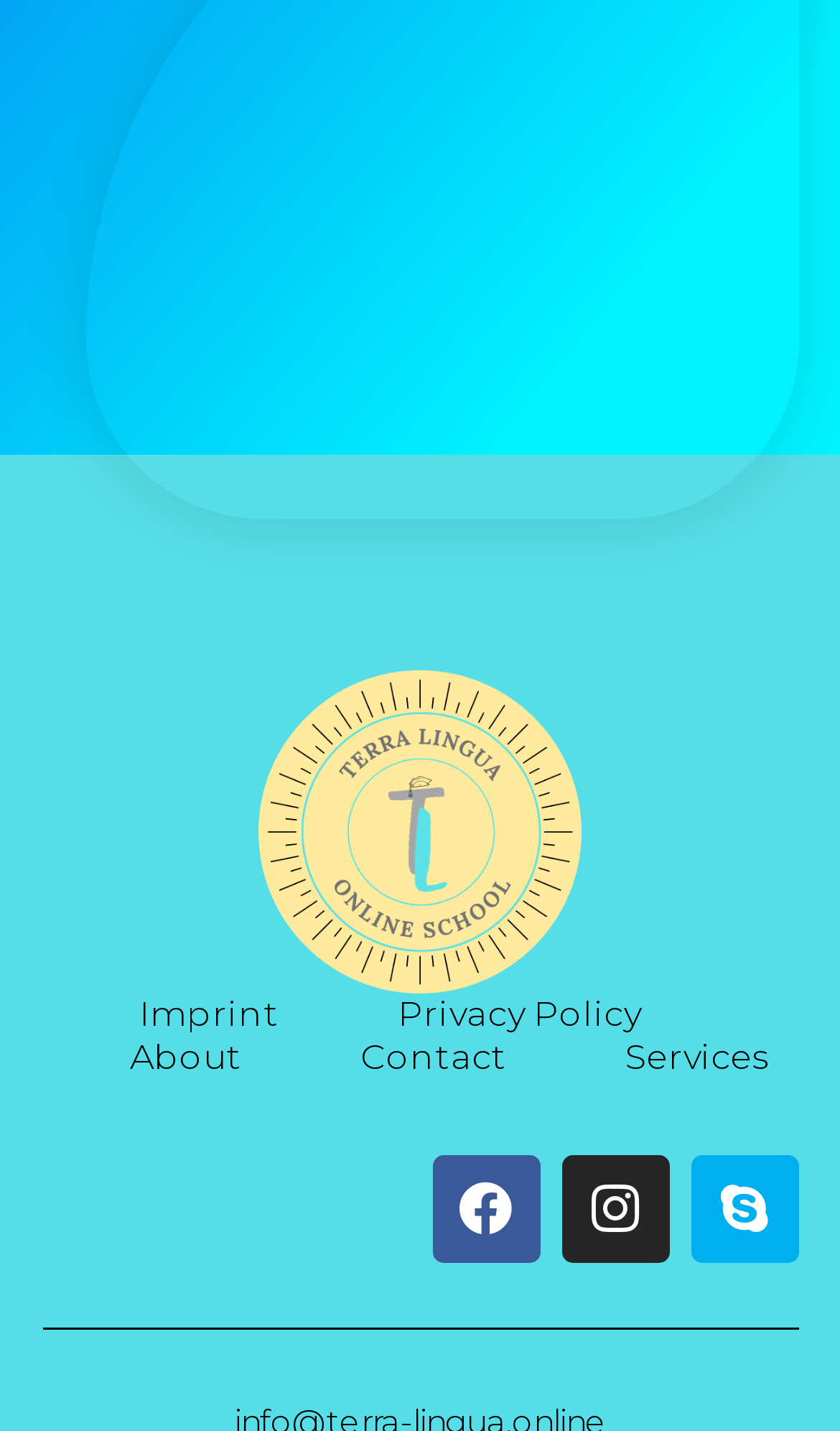Use a single word or phrase to answer the question:
What is the second link from the left in the bottom row?

Imprint